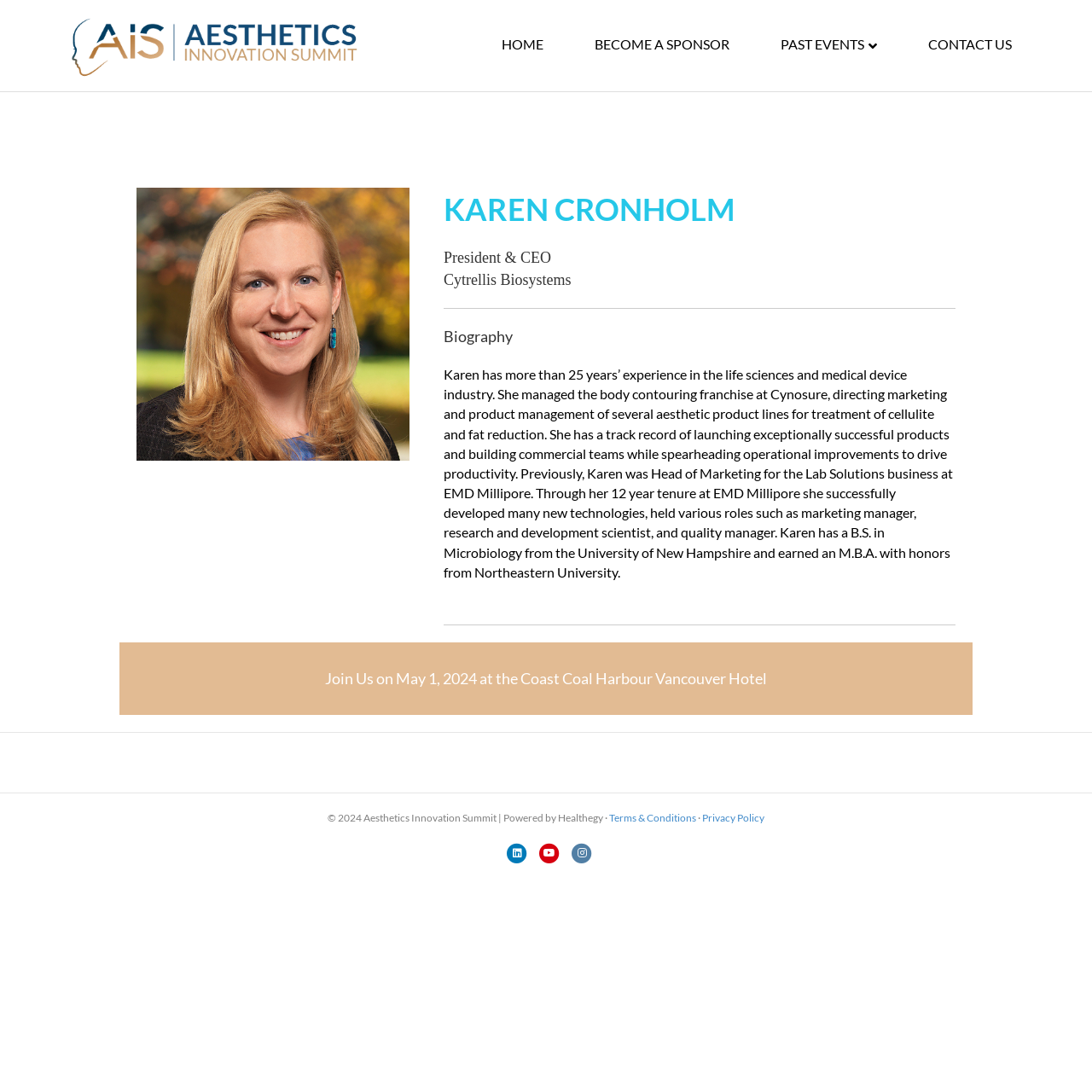Please find the bounding box coordinates of the element that you should click to achieve the following instruction: "Click on the AESTHETICS INNOVATION SUMMIT link". The coordinates should be presented as four float numbers between 0 and 1: [left, top, right, bottom].

[0.05, 0.035, 0.338, 0.047]